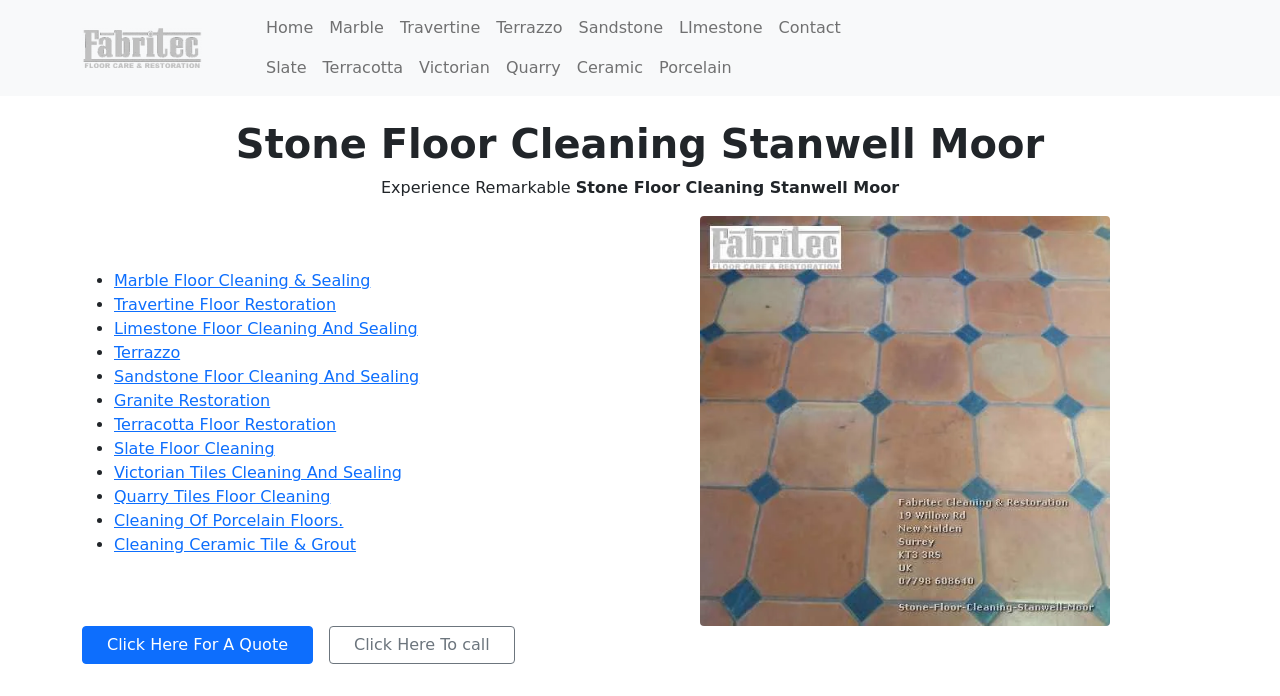Explain the webpage in detail.

This webpage is about stone floor cleaning services in Stanwell Moor, Surrey. At the top left corner, there is a header logo for Surrey Stone Care, a company that provides stone floor restoration services in Surrey. Below the logo, there is a navigation menu with links to different types of stone floors, including Marble, Travertine, Terrazzo, Sandstone, Limestone, and more.

The main heading "Stone Floor Cleaning Stanwell Moor" is prominently displayed in the center of the page. Below the heading, there is a tagline "Experience Remarkable" and an image showcasing excellent stone floor cleaning results.

The page then lists various stone floor cleaning and restoration services offered by the company, including Marble Floor Cleaning & Sealing, Travertine Floor Restoration, Limestone Floor Cleaning And Sealing, and more. Each service is represented by a bullet point and a link to learn more.

At the bottom of the page, there are two call-to-action buttons: "Click Here For A Quote" and "Click Here To Call", encouraging visitors to take action and contact the company for their stone floor cleaning needs.